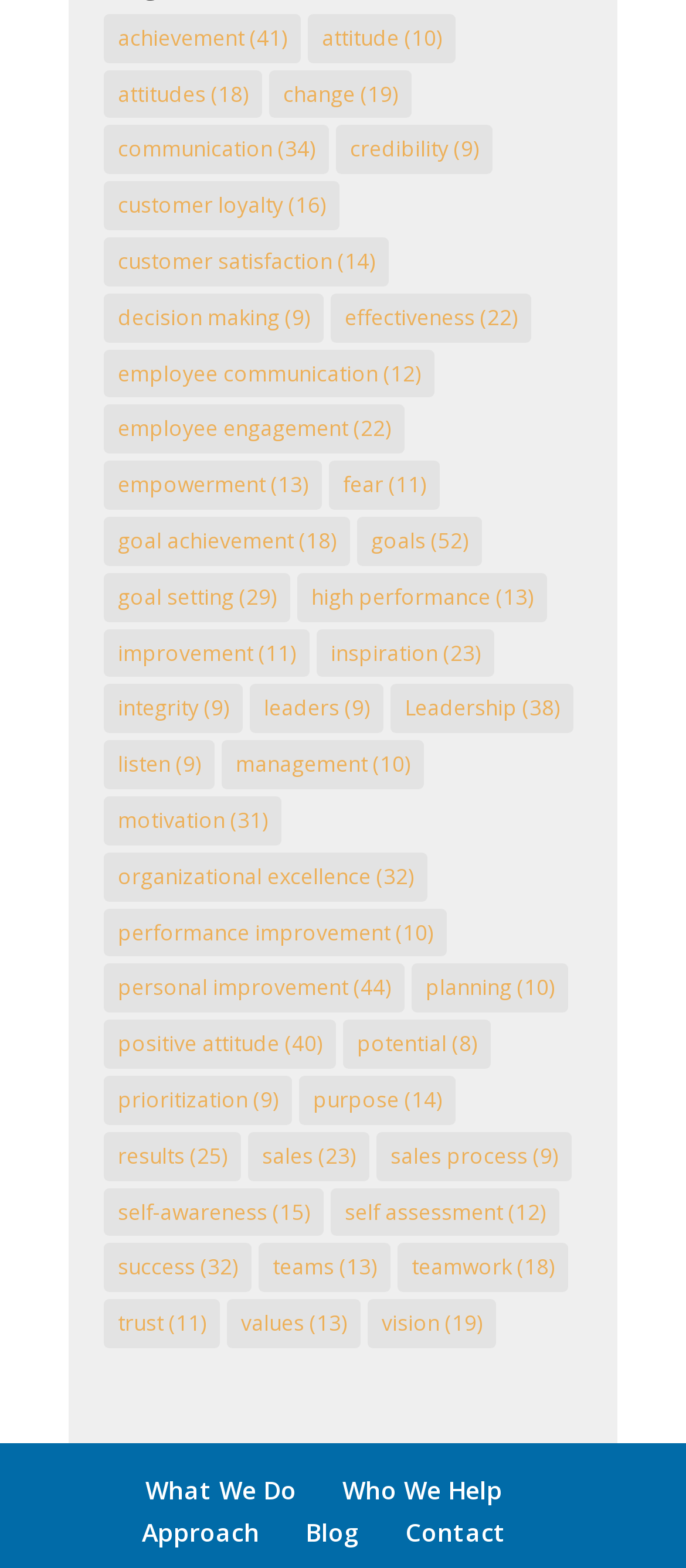Show the bounding box coordinates of the element that should be clicked to complete the task: "explore goal setting".

[0.151, 0.365, 0.423, 0.396]